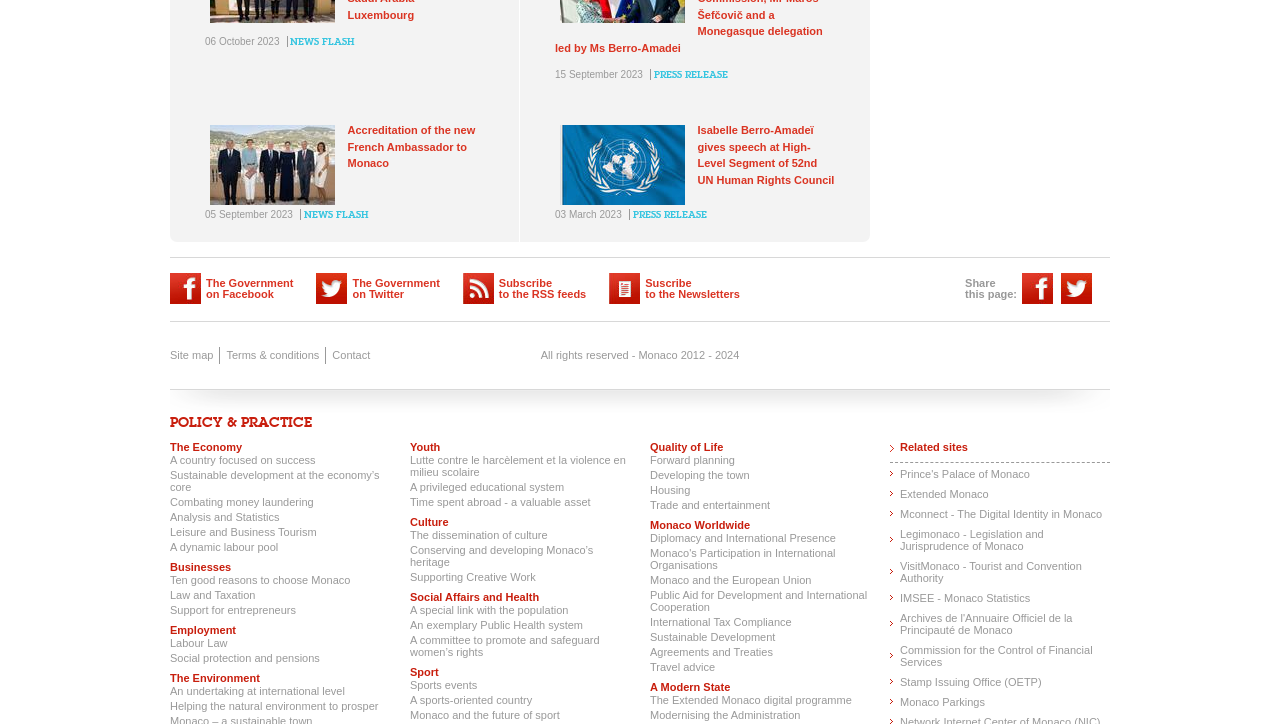What is the name of the organization mentioned in the image description 'LOGO ONU - ©DR'?
Utilize the information in the image to give a detailed answer to the question.

The answer can be found by looking at the image description 'LOGO ONU - ©DR' which is located below the heading 'Isabelle Berro-Amadeï gives speech at High-Level Segment of 52nd UN Human Rights Council'.